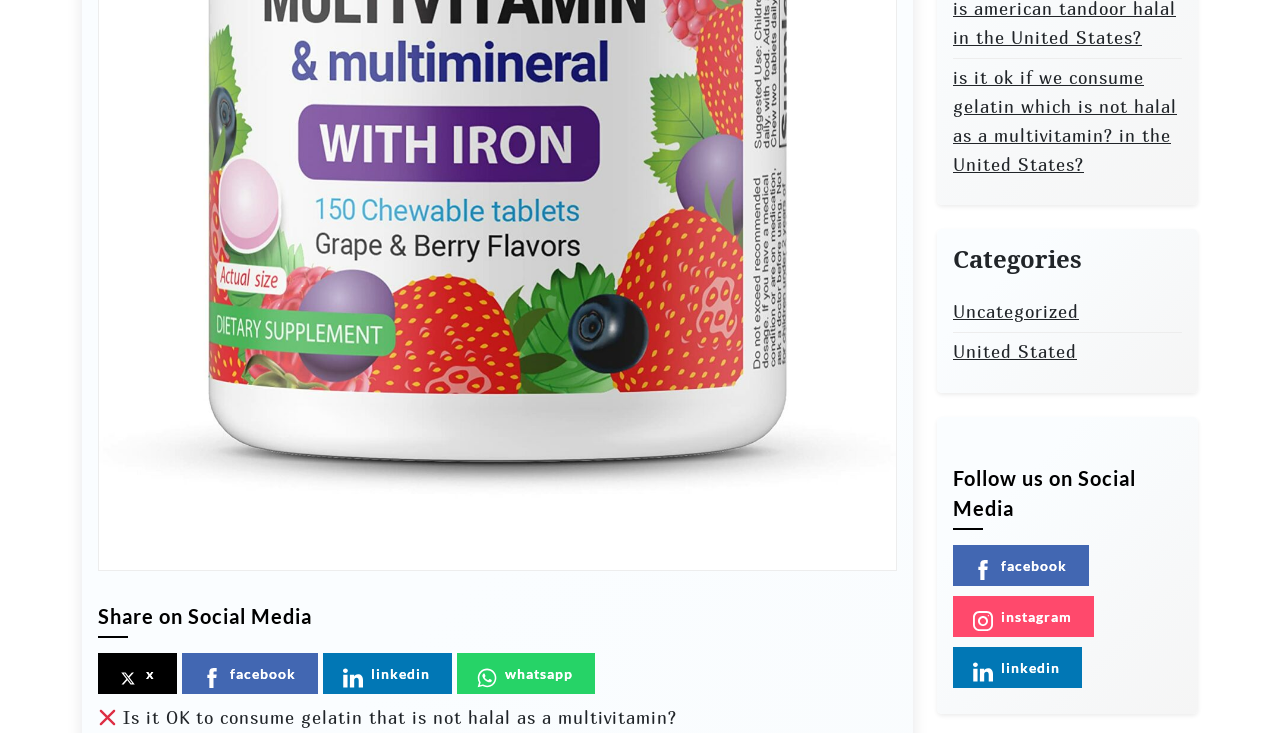For the following element description, predict the bounding box coordinates in the format (top-left x, top-left y, bottom-right x, bottom-right y). All values should be floating point numbers between 0 and 1. Description: United Stated

[0.745, 0.461, 0.841, 0.501]